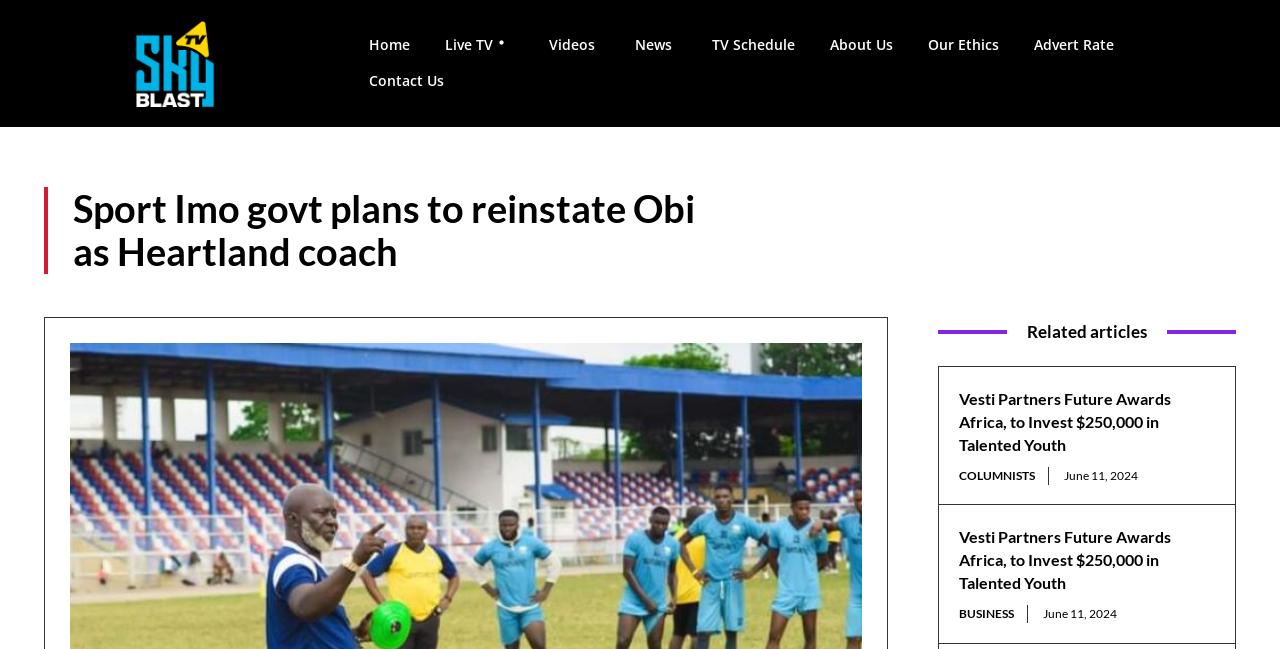How many related articles are there?
From the details in the image, provide a complete and detailed answer to the question.

I looked at the section with the heading 'Related articles' and found that there are two related articles listed, which are 'Vesti Partners Future Awards Africa, to Invest $250,000 in Talented Youth' and another one with the same title.